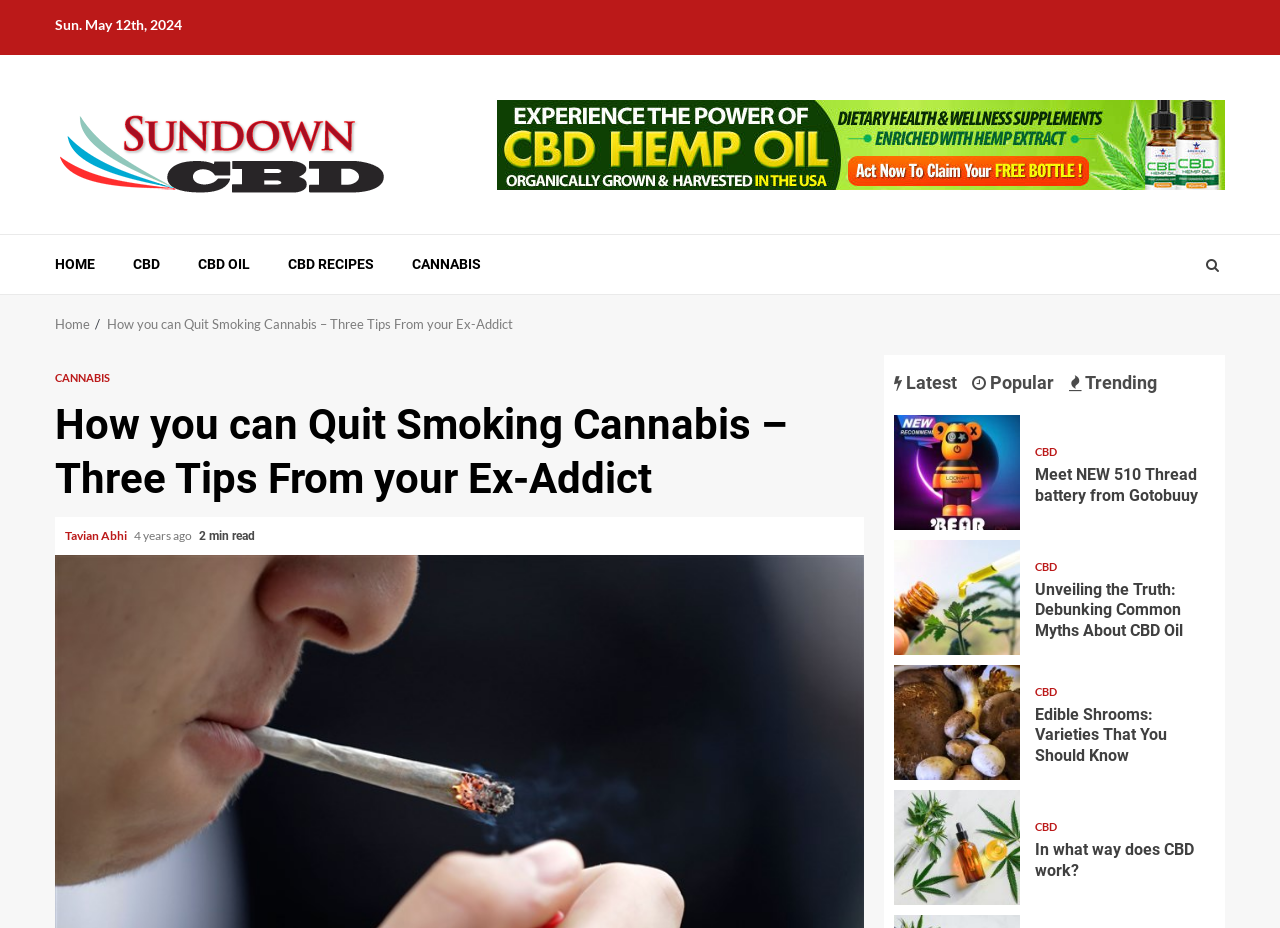Reply to the question with a single word or phrase:
Who is the author of the article 'How you can Quit Smoking Cannabis – Three Tips From your Ex-Addict'?

Tavian Abhi